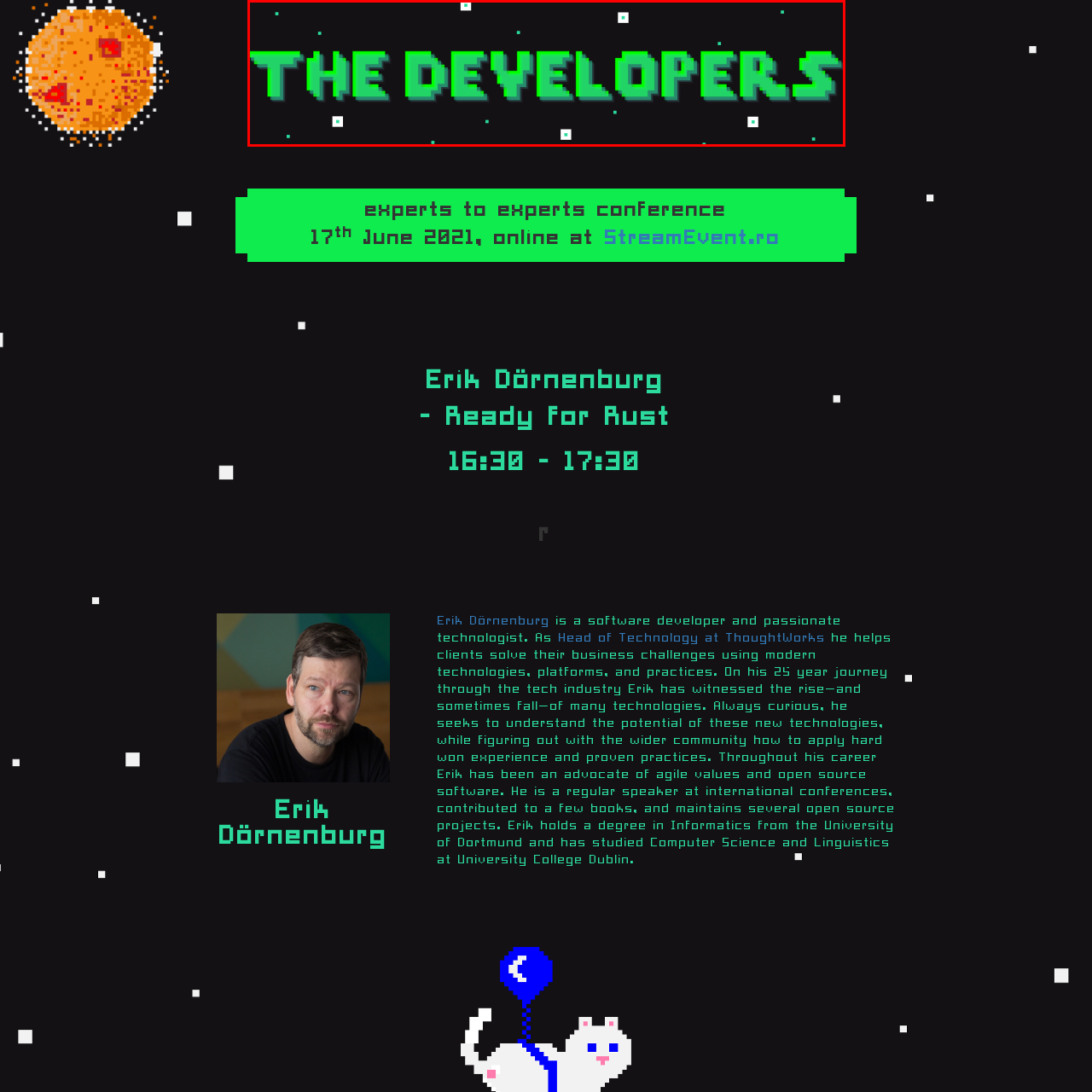What does the image evoke?
Examine the image within the red bounding box and give a comprehensive response.

The artistic design of the image, featuring vibrant, pixel-art style text against a dark, starry background, evokes a sense of innovation and creativity, which is in line with the spirit of a community focused on technology and development.